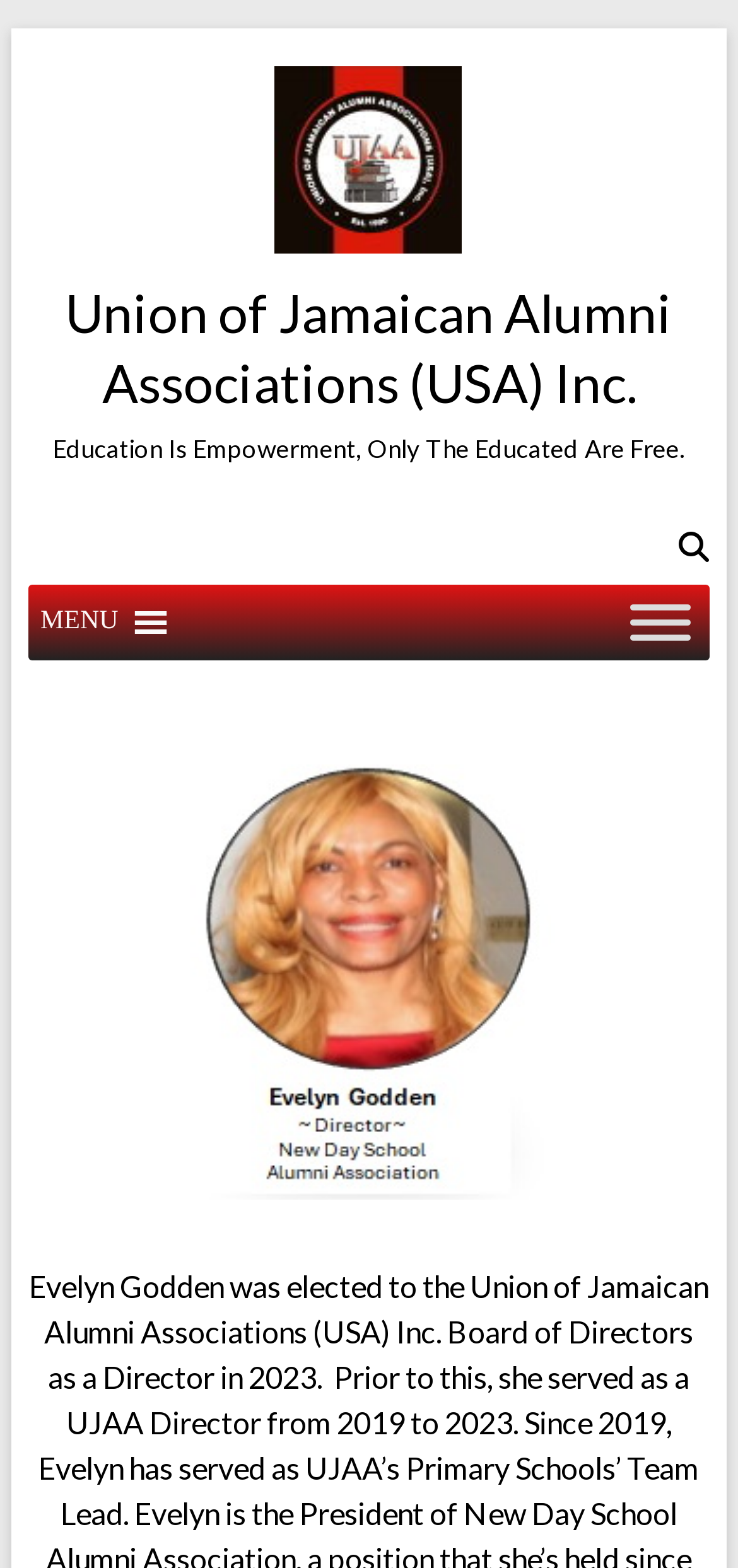What is the organization's motto?
Using the information presented in the image, please offer a detailed response to the question.

I found the organization's motto by looking at the static text element on the webpage, which is located below the main heading and above the menu button. The text reads 'Education Is Empowerment, Only The Educated Are Free.'